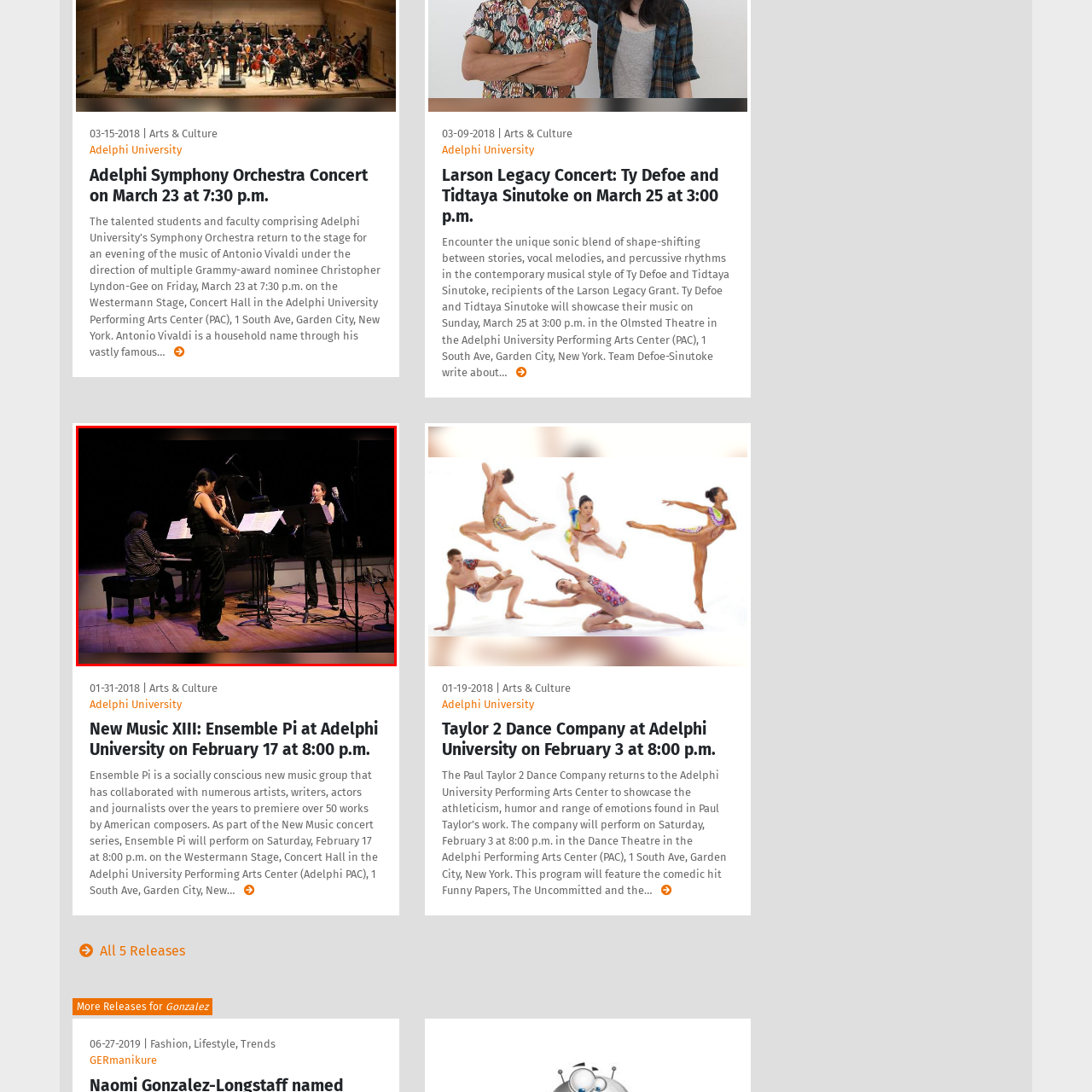What is the purpose of the concert series?
Analyze the image enclosed by the red bounding box and reply with a one-word or phrase answer.

To promote diverse artistic expressions